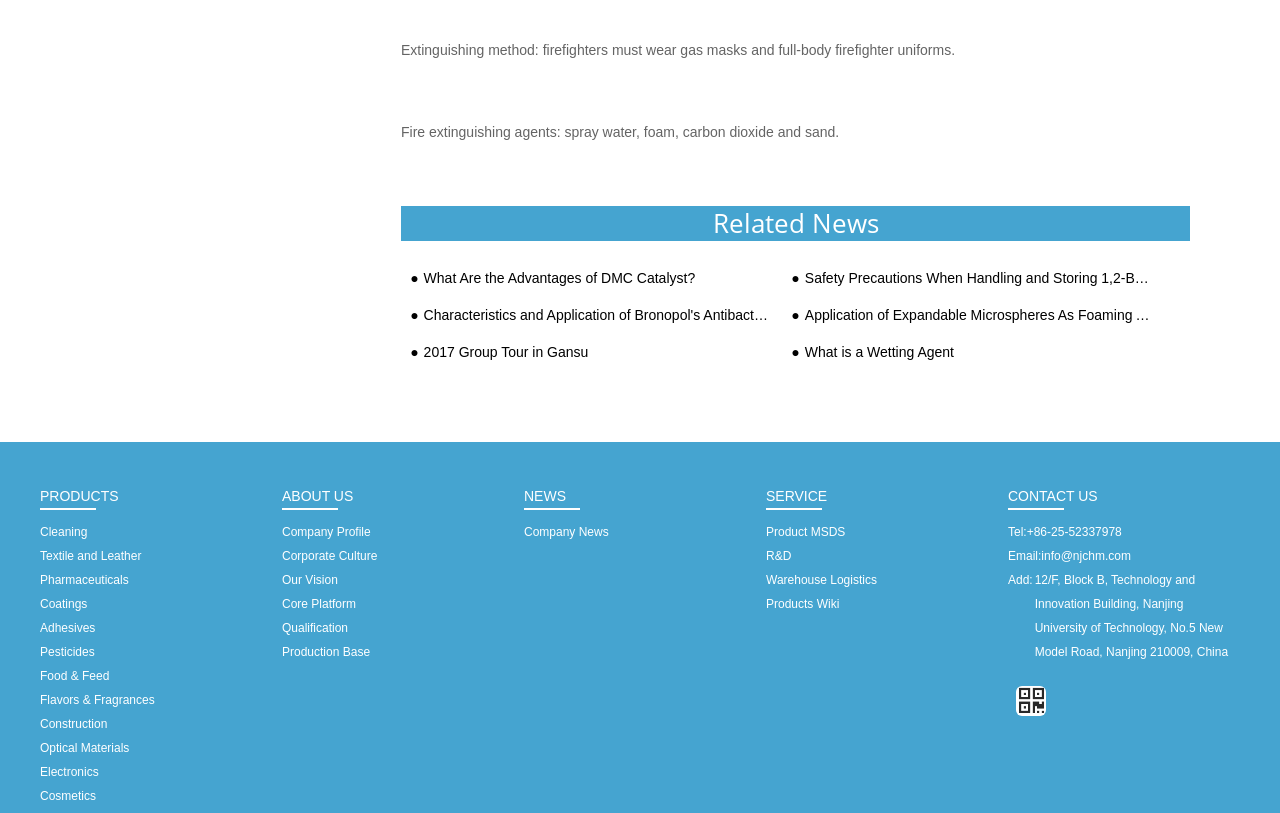Please provide a one-word or phrase answer to the question: 
What is the contact email of the company?

info@njchm.com